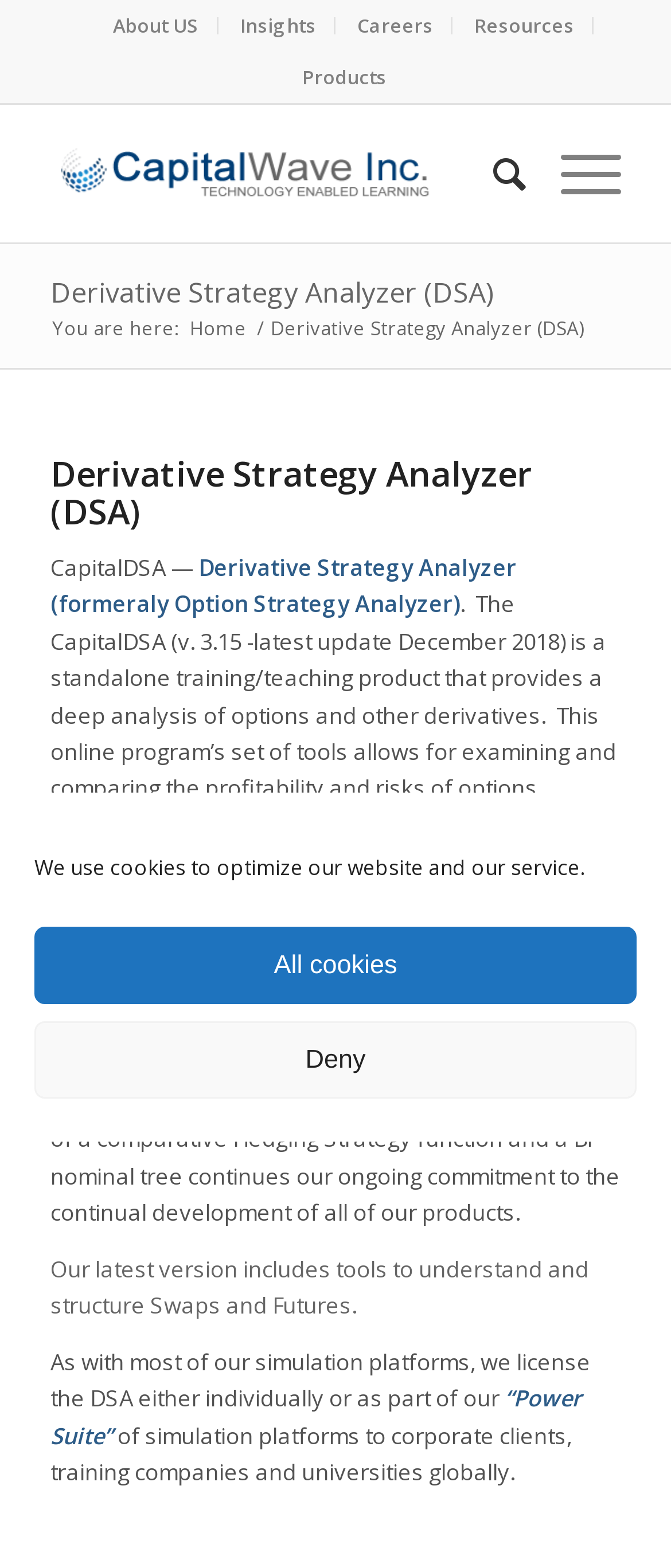What is the purpose of the CapitalDSA product?
Please provide a single word or phrase in response based on the screenshot.

Training/teaching